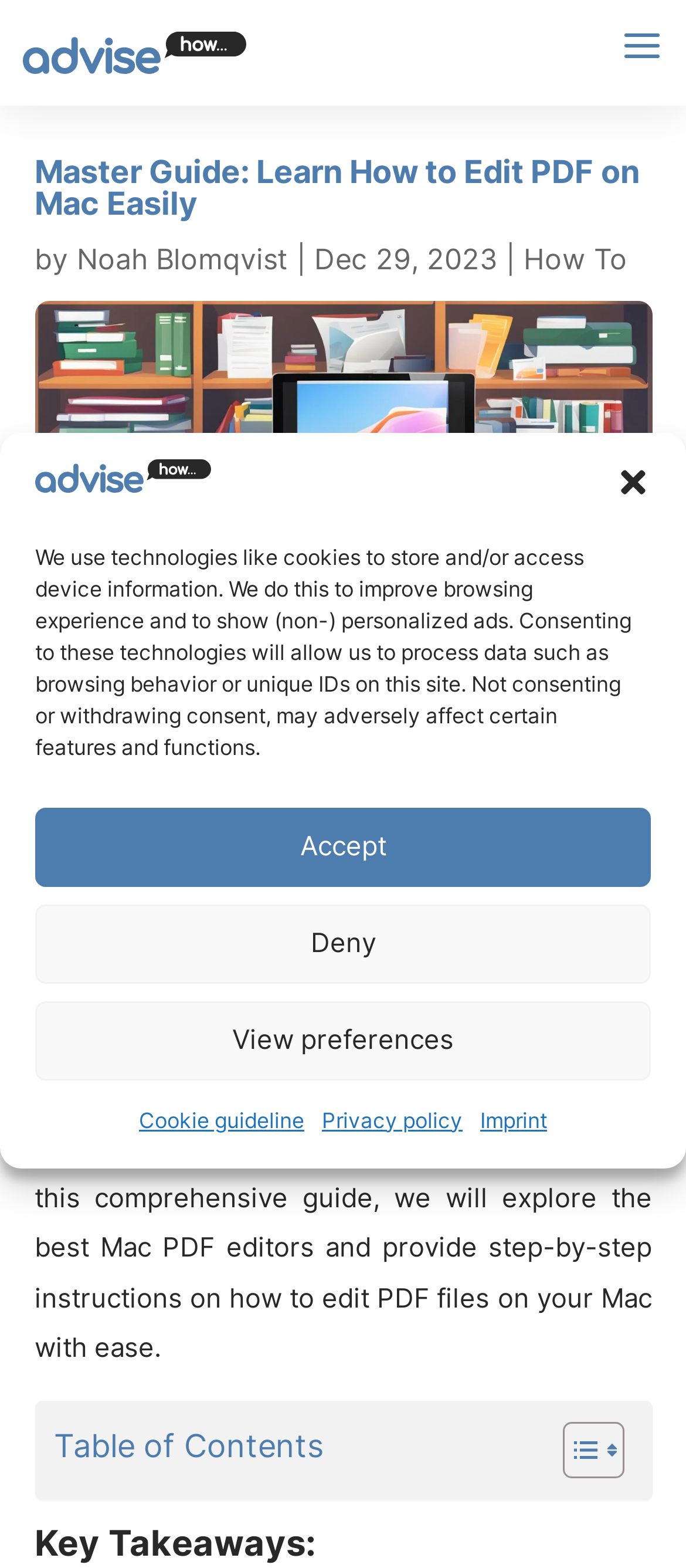Extract the bounding box coordinates for the UI element described by the text: "Toggle". The coordinates should be in the form of [left, top, right, bottom] with values between 0 and 1.

[0.781, 0.905, 0.896, 0.943]